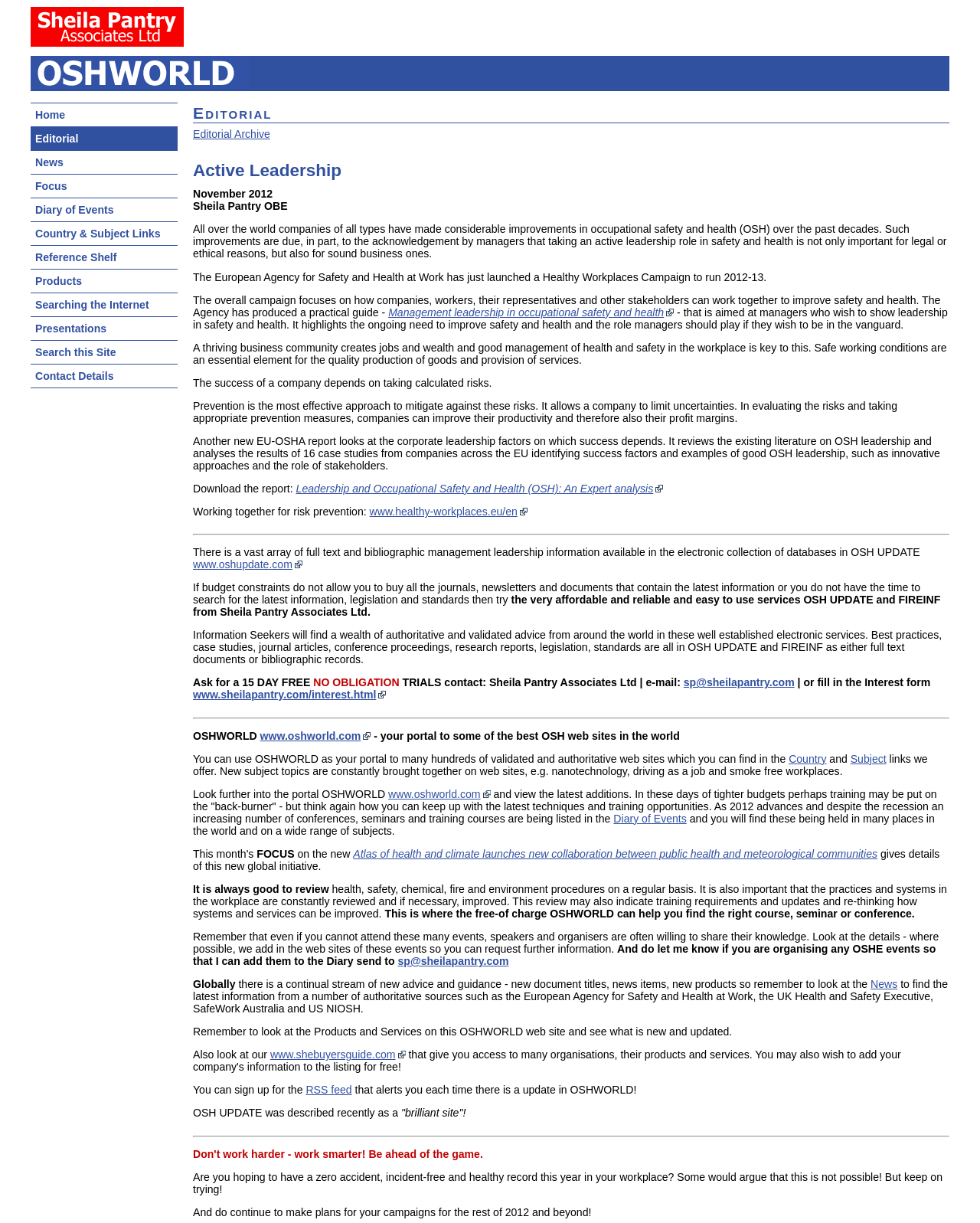Answer the question with a brief word or phrase:
What is the name of the author of the editorial?

Sheila Pantry OBE